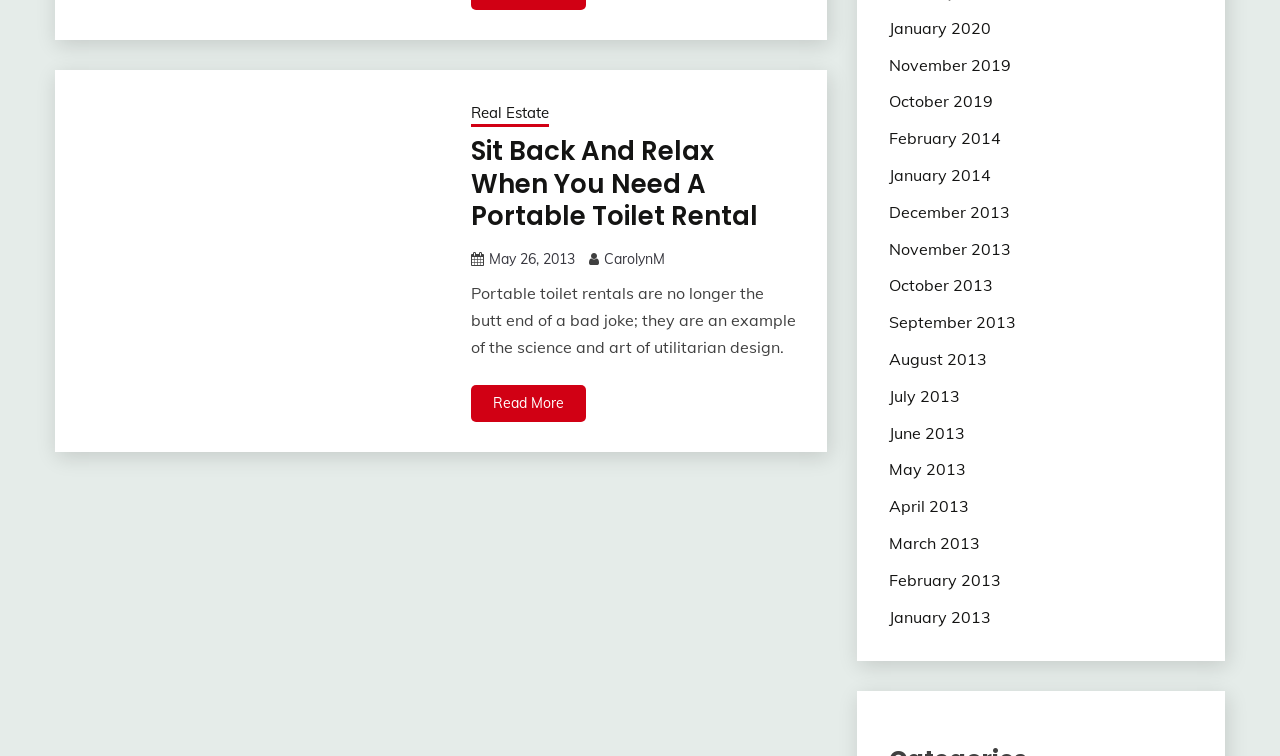Can you pinpoint the bounding box coordinates for the clickable element required for this instruction: "Check the post by 'CarolynM'"? The coordinates should be four float numbers between 0 and 1, i.e., [left, top, right, bottom].

[0.472, 0.331, 0.519, 0.354]